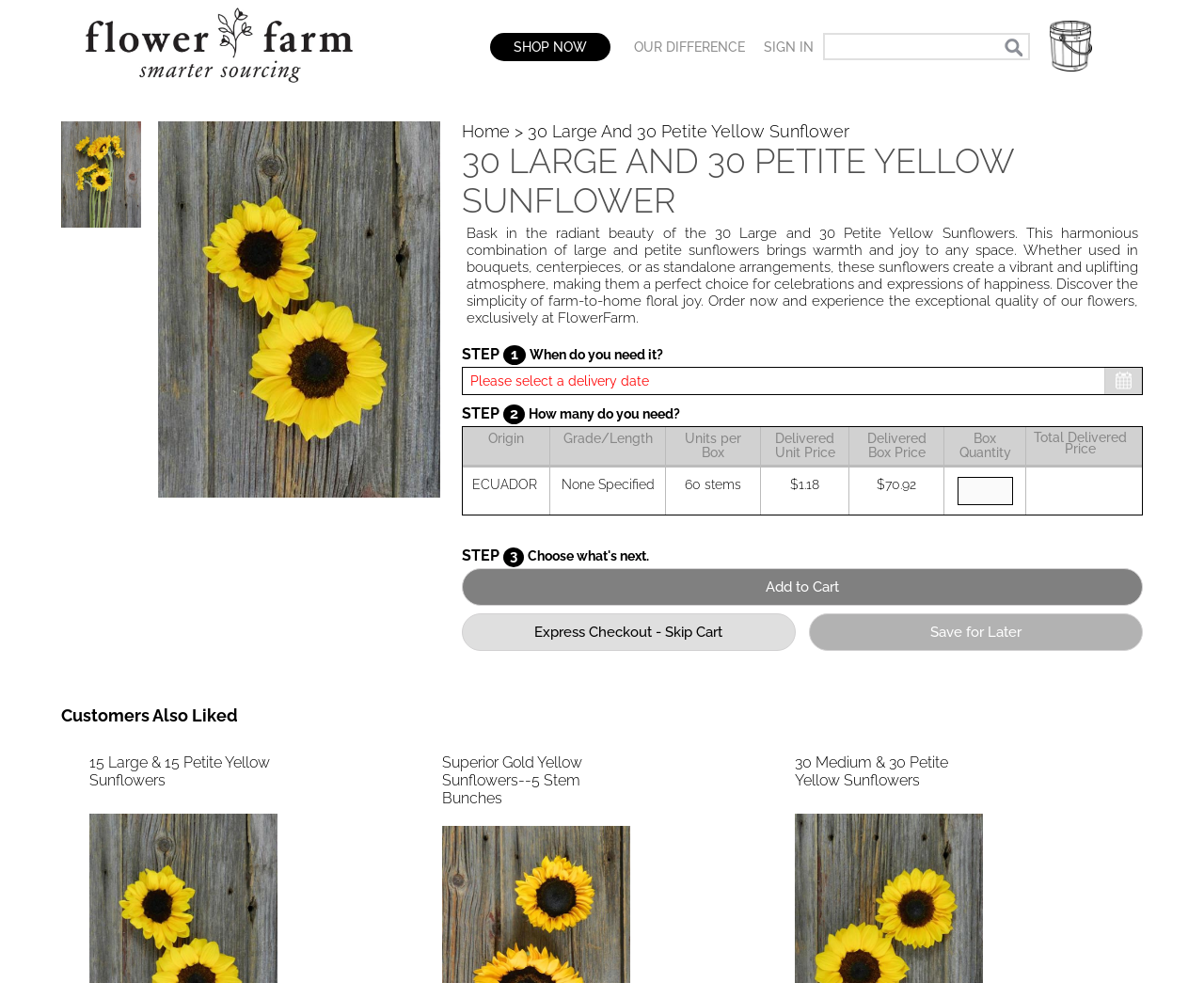What is the purpose of the 'Add to Cart' button?
Kindly offer a comprehensive and detailed response to the question.

Based on the webpage layout and the button's text, it is clear that the 'Add to Cart' button is intended to allow users to add the product, in this case the yellow sunflowers, to their shopping cart.